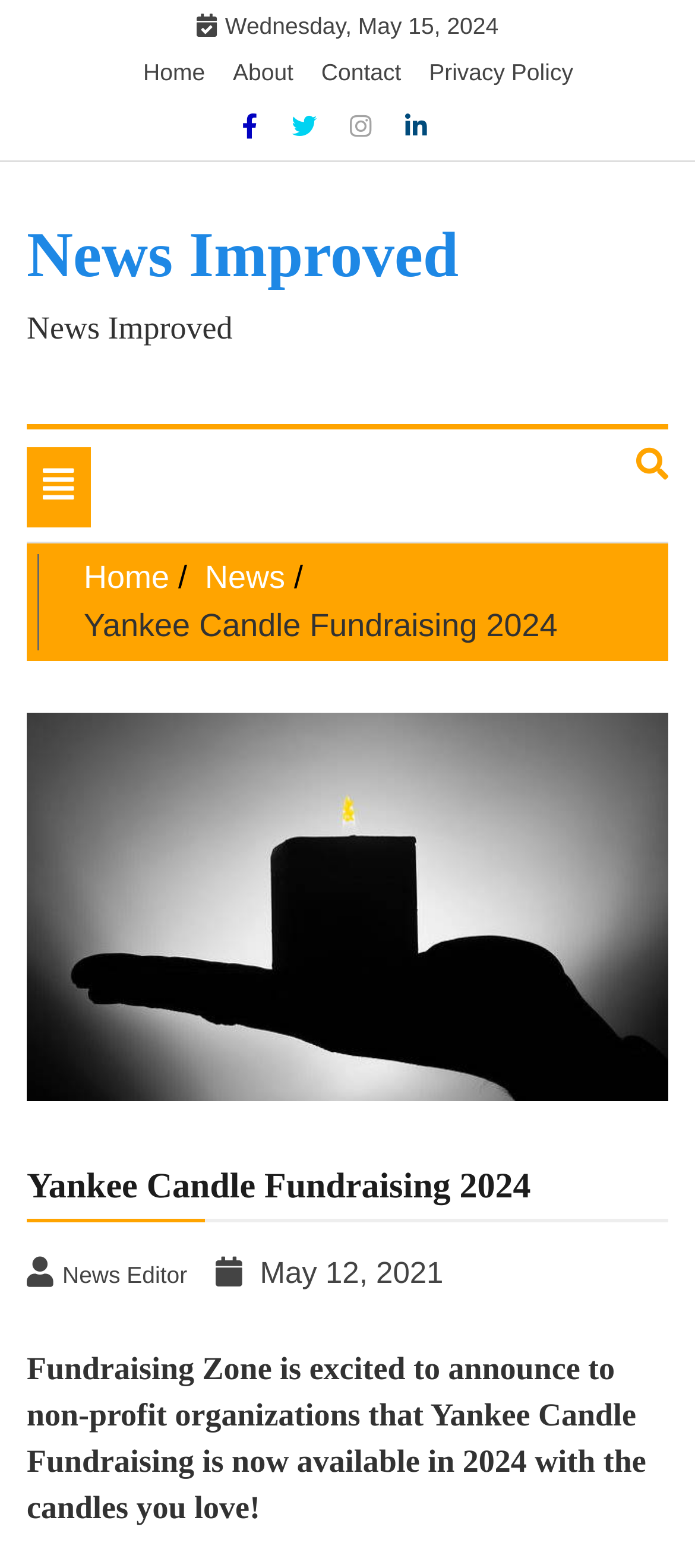Determine the bounding box coordinates for the clickable element required to fulfill the instruction: "Click the Contact link". Provide the coordinates as four float numbers between 0 and 1, i.e., [left, top, right, bottom].

[0.462, 0.038, 0.577, 0.055]